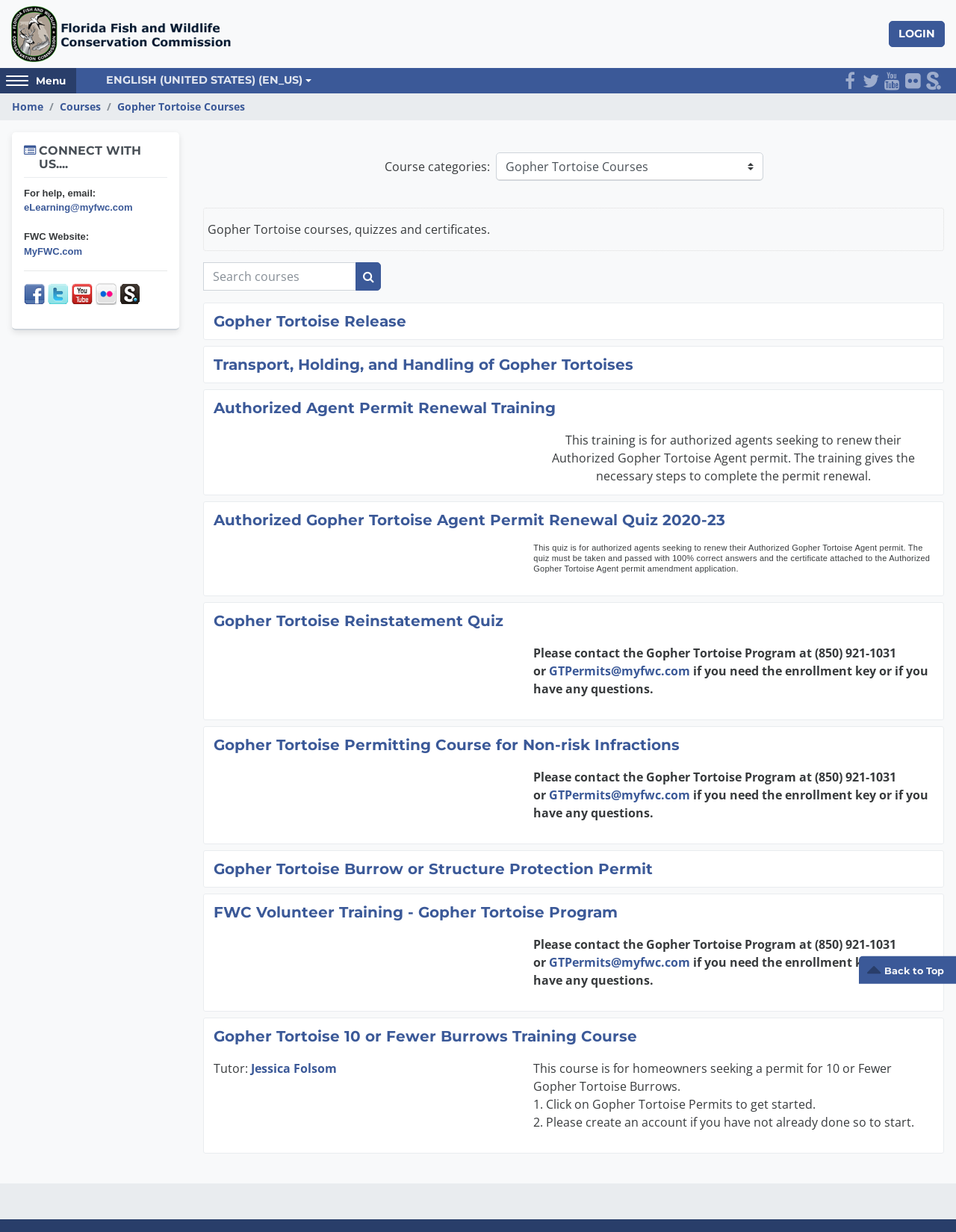Please find the bounding box coordinates of the element that needs to be clicked to perform the following instruction: "Click the 'ENGLISH (UNITED STATES)' link". The bounding box coordinates should be four float numbers between 0 and 1, represented as [left, top, right, bottom].

[0.094, 0.055, 0.343, 0.076]